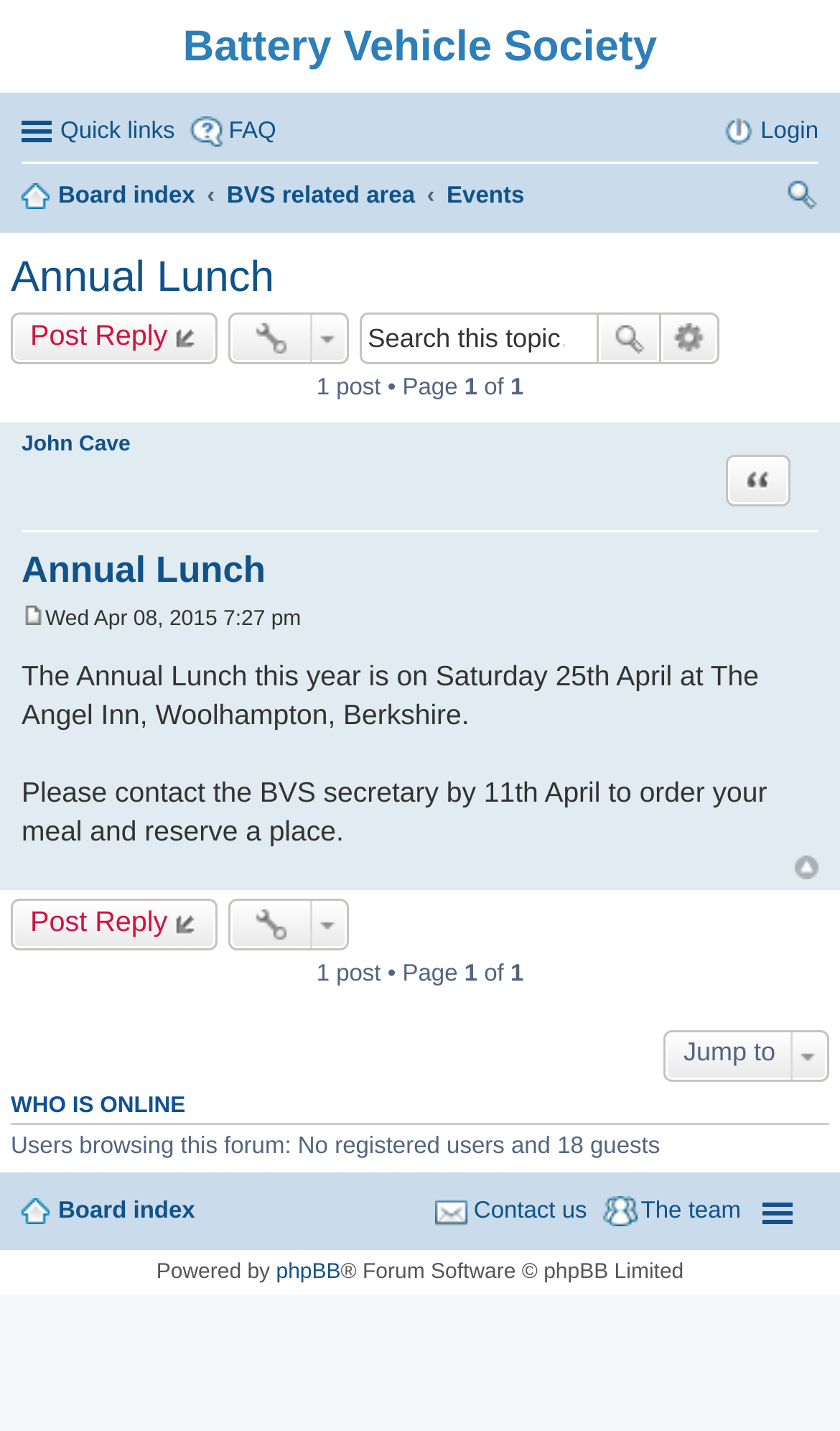Can you determine the bounding box coordinates of the area that needs to be clicked to fulfill the following instruction: "View 'Paradise Yakari Tours'"?

None